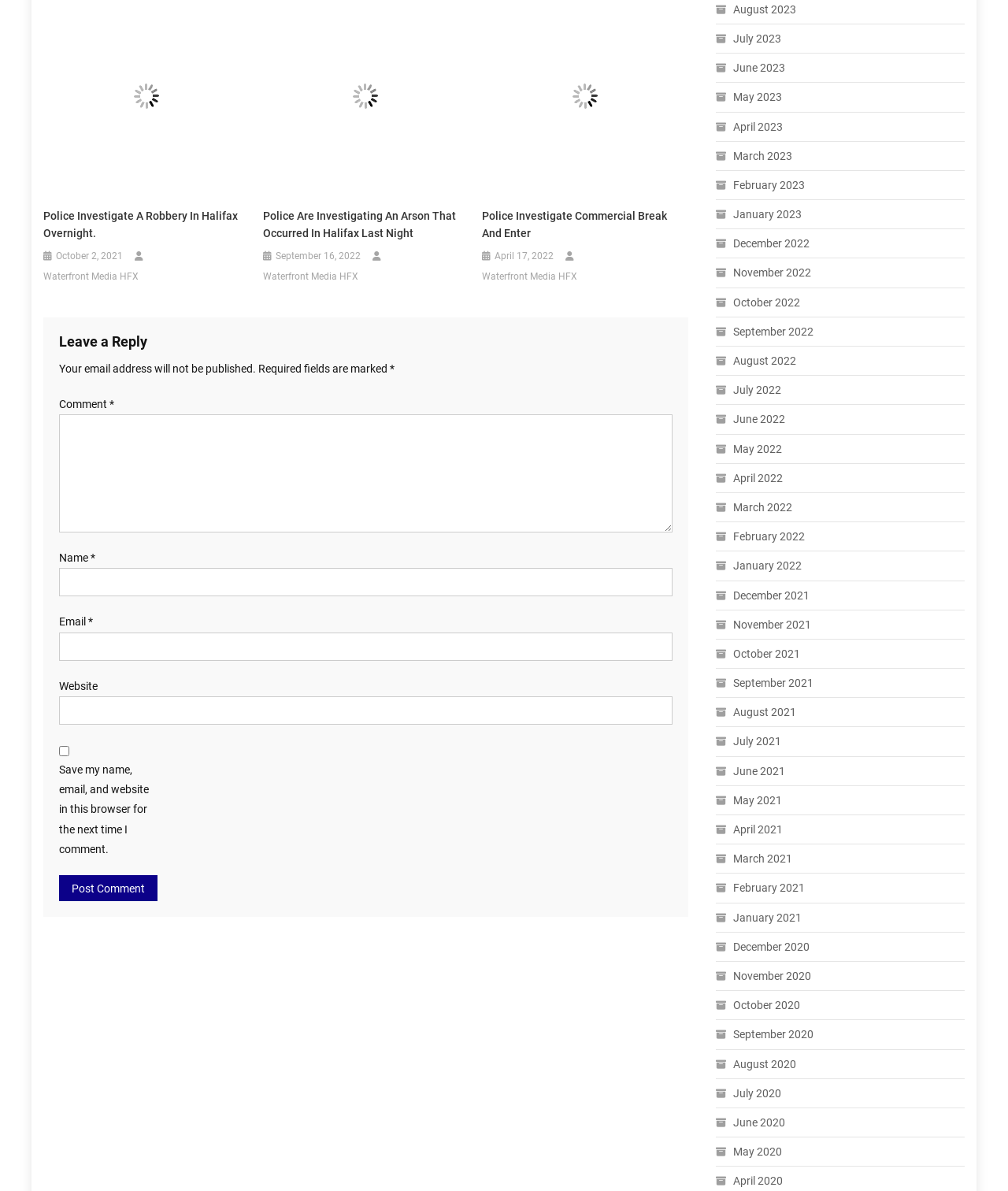Determine the bounding box coordinates of the section I need to click to execute the following instruction: "Click the 'Police Investigate A Robbery In Halifax Overnight.' link". Provide the coordinates as four float numbers between 0 and 1, i.e., [left, top, right, bottom].

[0.043, 0.174, 0.248, 0.203]